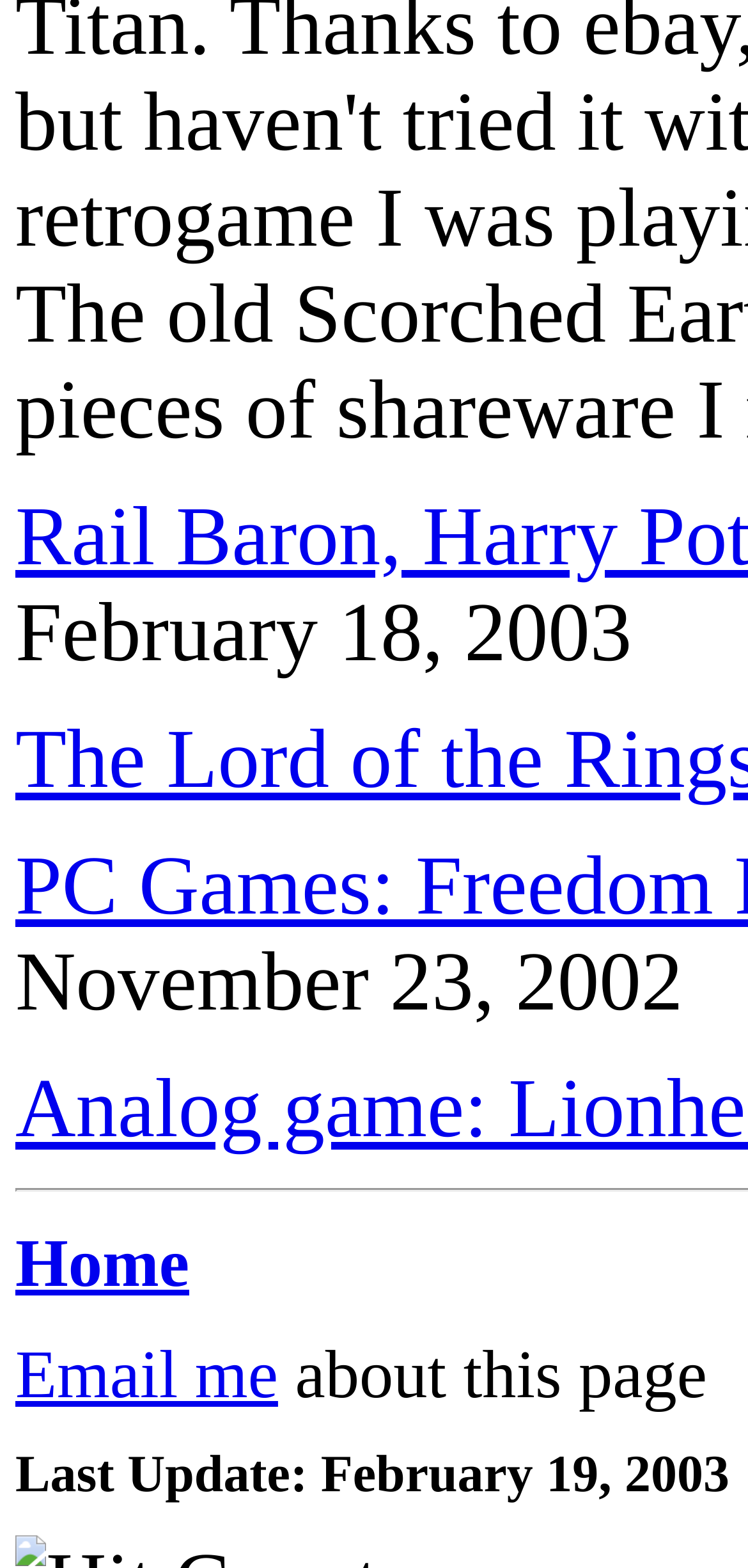Provide the bounding box coordinates for the specified HTML element described in this description: "Home". The coordinates should be four float numbers ranging from 0 to 1, in the format [left, top, right, bottom].

[0.021, 0.781, 0.253, 0.83]